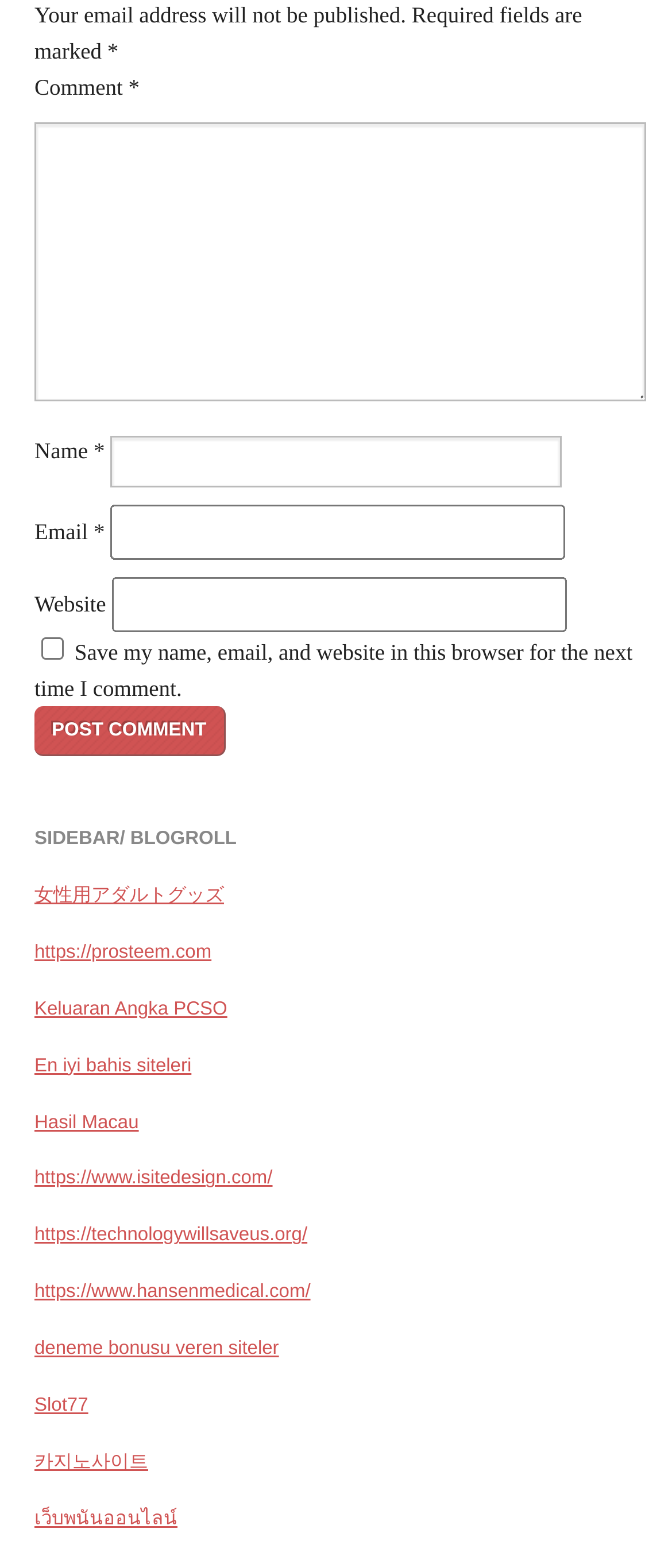Using the provided description: "Keluaran Angka PCSO", find the bounding box coordinates of the corresponding UI element. The output should be four float numbers between 0 and 1, in the format [left, top, right, bottom].

[0.051, 0.637, 0.338, 0.65]